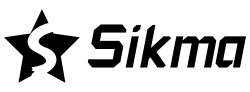Describe every significant element in the image thoroughly.

The image features the logo of SIKMA Sports®, a brand known for its active outdoor apparel. The logo presents a bold and dynamic design, incorporating a stylized star symbol alongside the brand name. This emblematic representation underscores SIKMA's commitment to high-quality sportswear, particularly in areas such as cycling and outdoor activities. The logo’s clean lines and modern typography reflect a contemporary aesthetic, appealing to a target audience that values performance and style in their activewear.